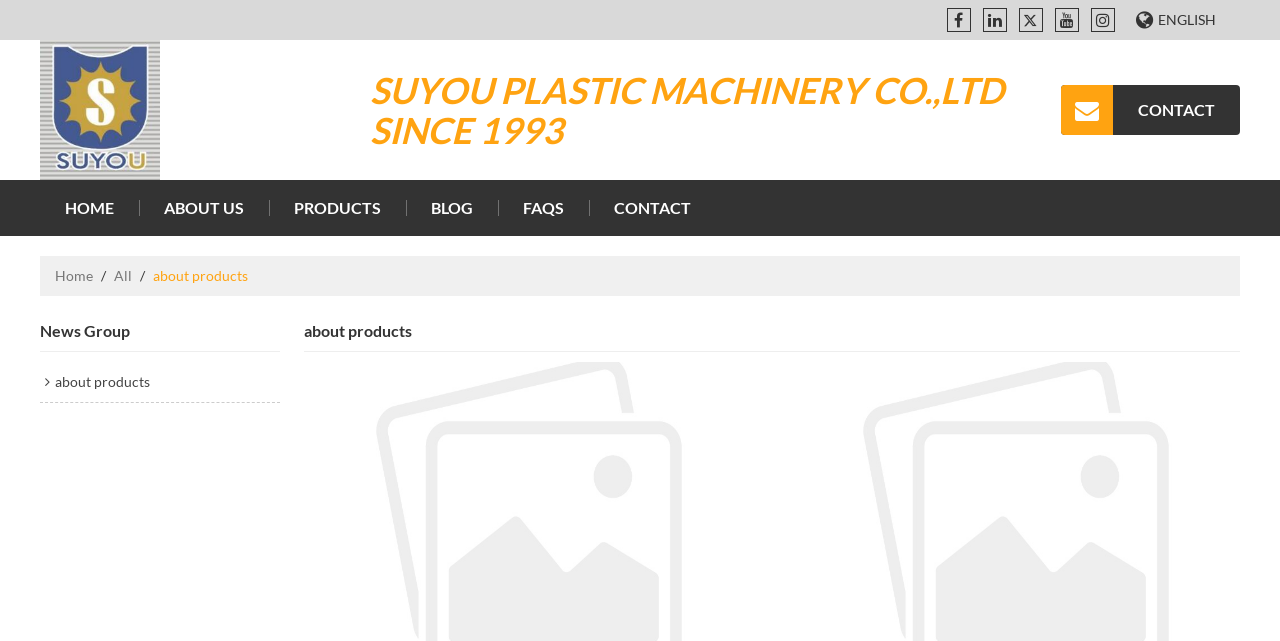Specify the bounding box coordinates of the element's area that should be clicked to execute the given instruction: "go to home page". The coordinates should be four float numbers between 0 and 1, i.e., [left, top, right, bottom].

[0.051, 0.281, 0.089, 0.368]